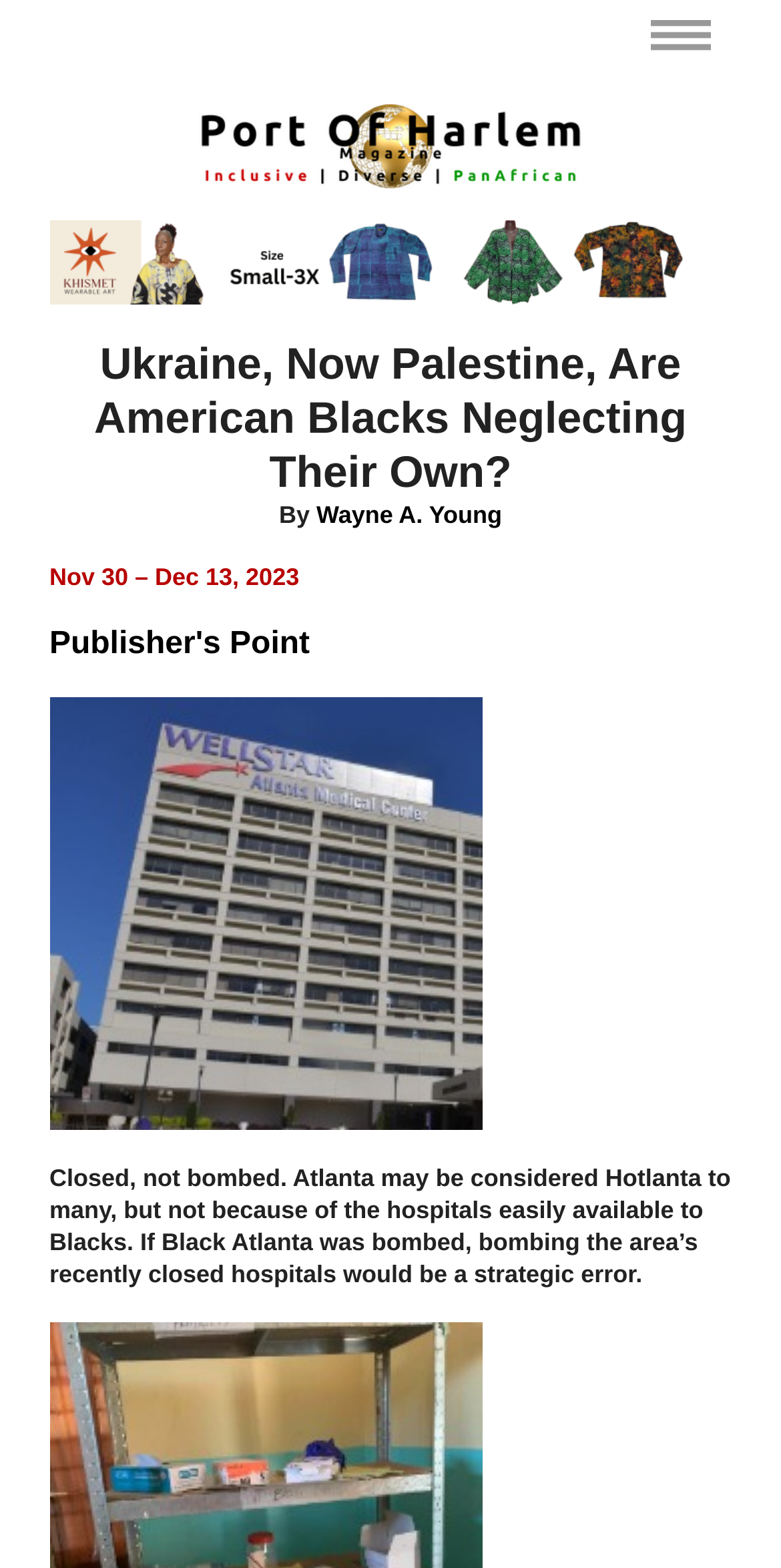Who is the author of the article?
Based on the screenshot, provide your answer in one word or phrase.

Wayne A. Young